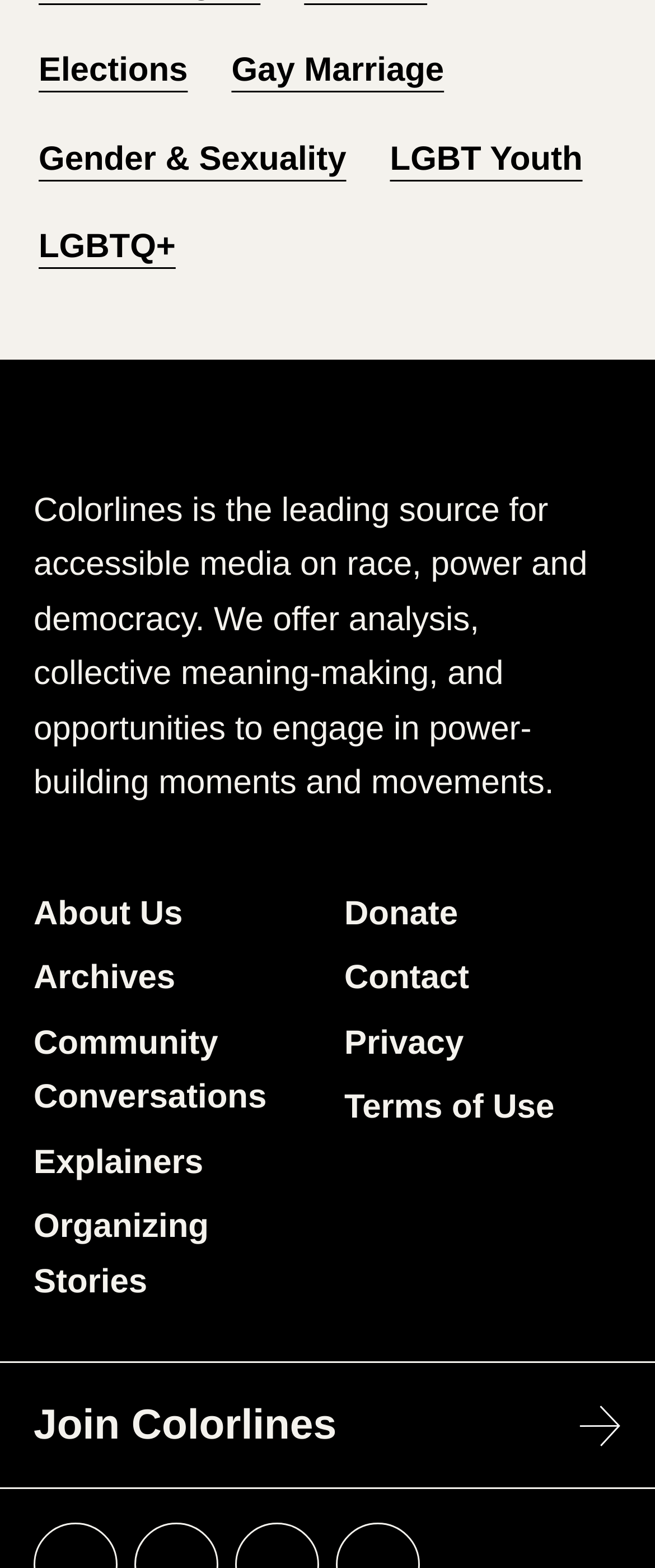Return the bounding box coordinates of the UI element that corresponds to this description: "Community Conversations". The coordinates must be given as four float numbers in the range of 0 and 1, [left, top, right, bottom].

[0.051, 0.648, 0.474, 0.719]